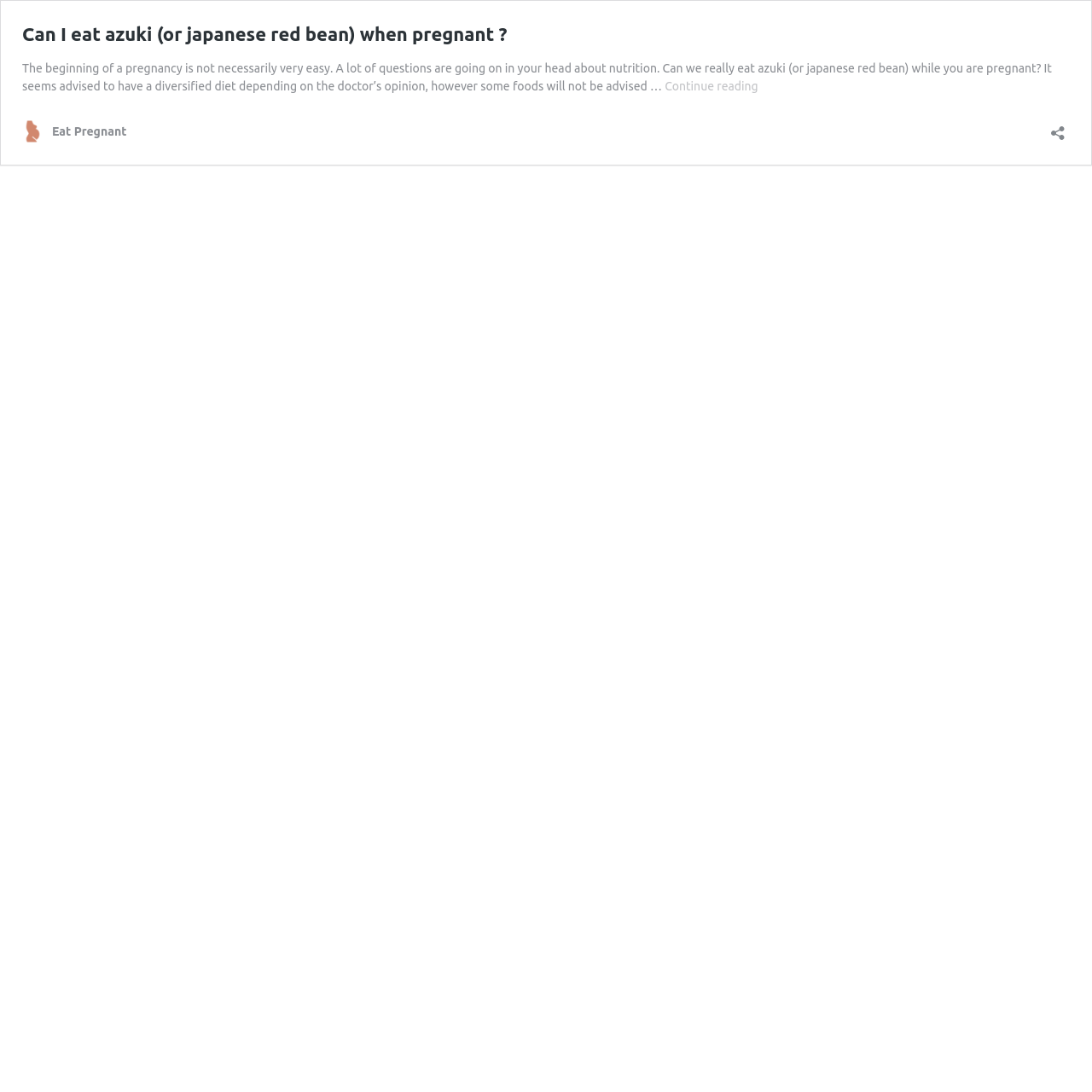What is the main topic of this webpage?
Provide a detailed and extensive answer to the question.

The webpage is discussing whether it is safe to eat azuki, also known as Japanese red bean, during pregnancy. The title of the webpage and the introductory text both mention this topic, indicating that it is the main focus of the webpage.